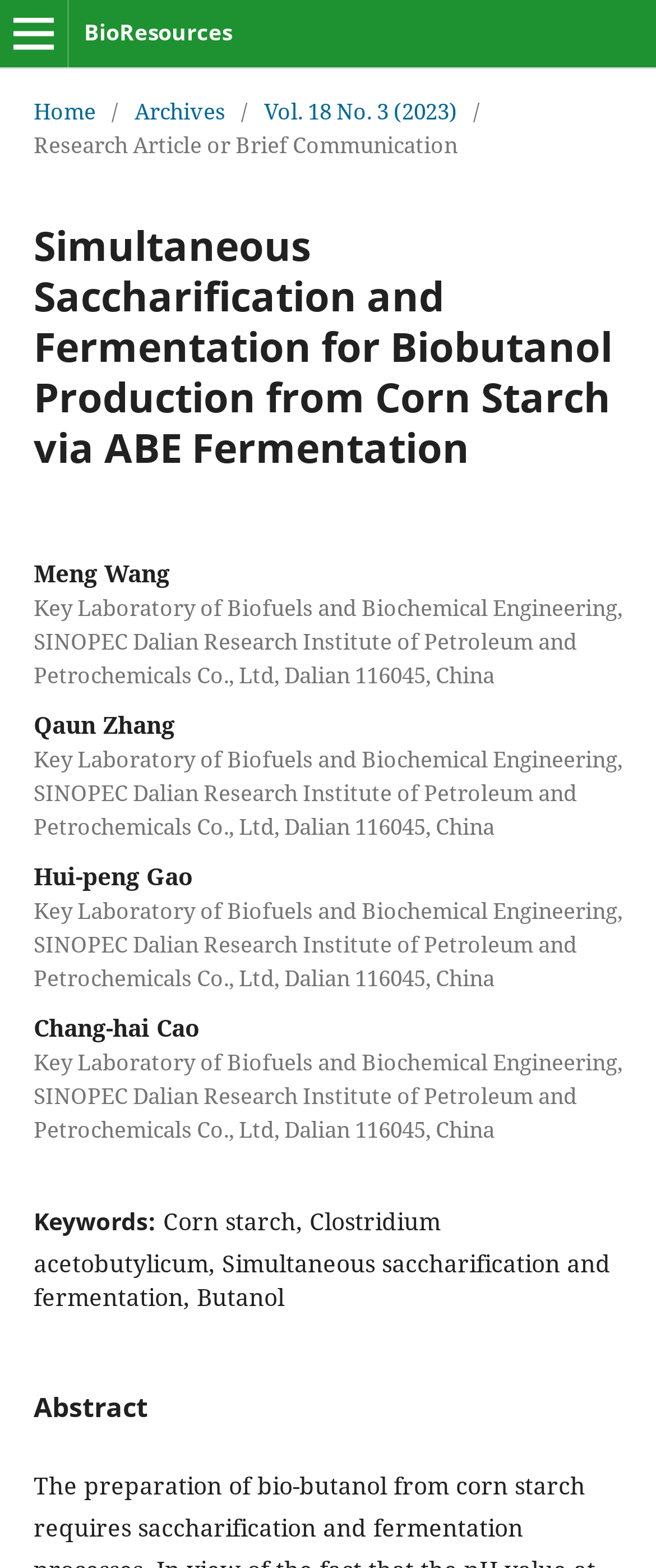What is the volume and issue number of the journal?
Using the information from the image, provide a comprehensive answer to the question.

I found the answer by looking at the navigation section, where the current location is indicated. The volume and issue number are Vol. 18 No. 3 (2023).